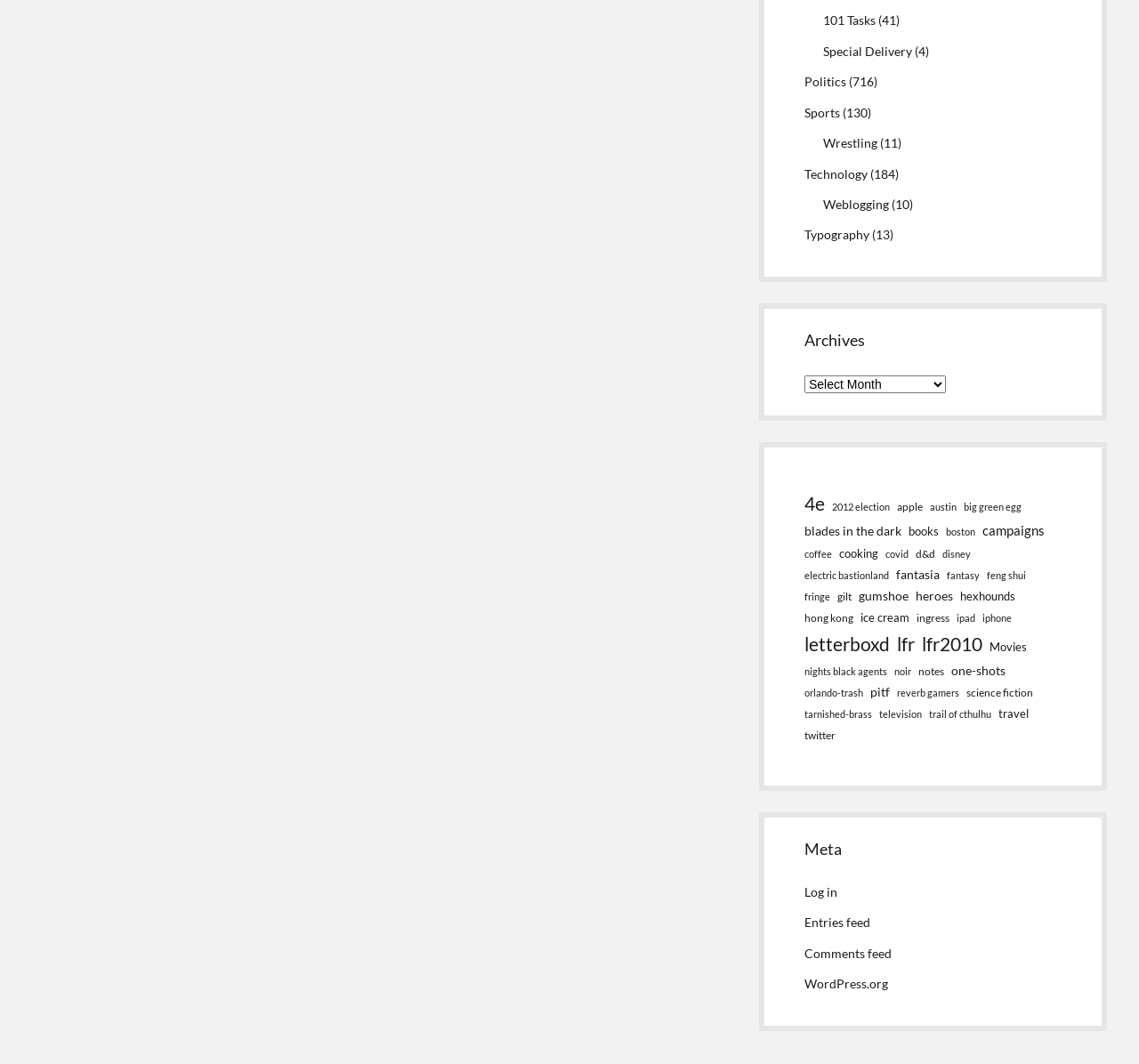Please identify the coordinates of the bounding box for the clickable region that will accomplish this instruction: "View 2005 fishing report".

None